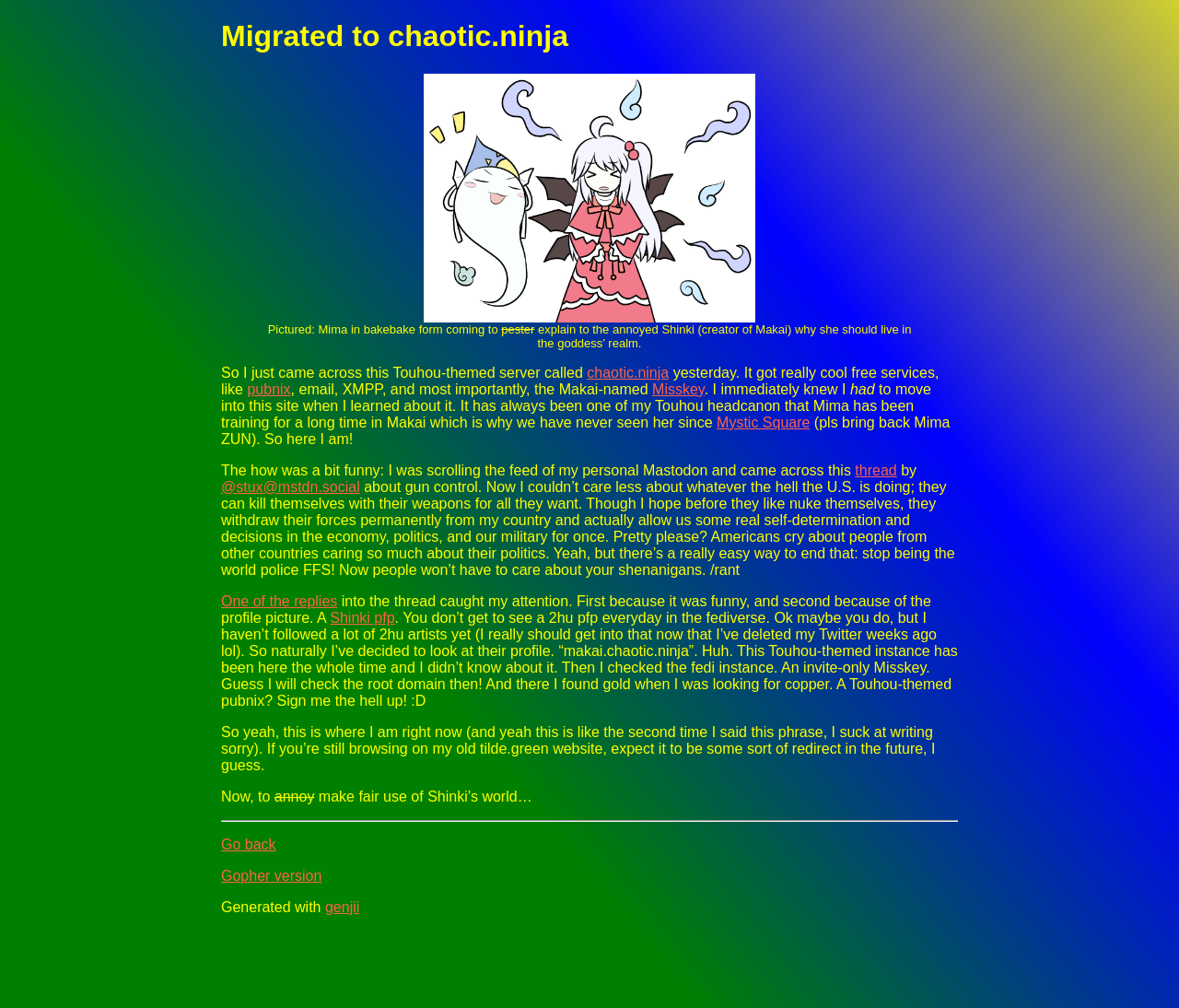Locate the bounding box coordinates of the clickable part needed for the task: "Click the link to visit chaotic.ninja".

[0.498, 0.362, 0.567, 0.377]